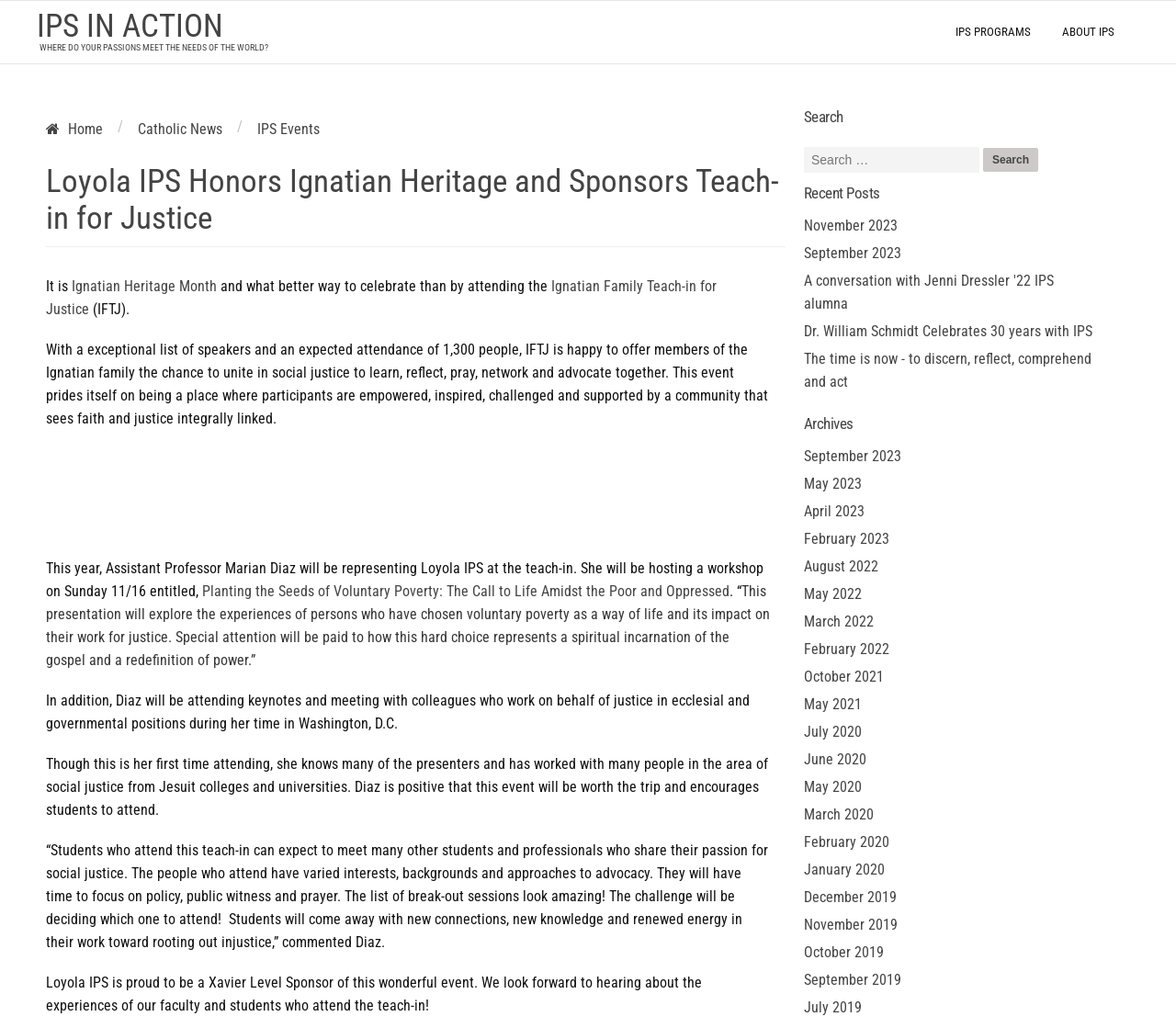Determine the bounding box coordinates of the target area to click to execute the following instruction: "Search for something."

[0.684, 0.134, 0.948, 0.177]